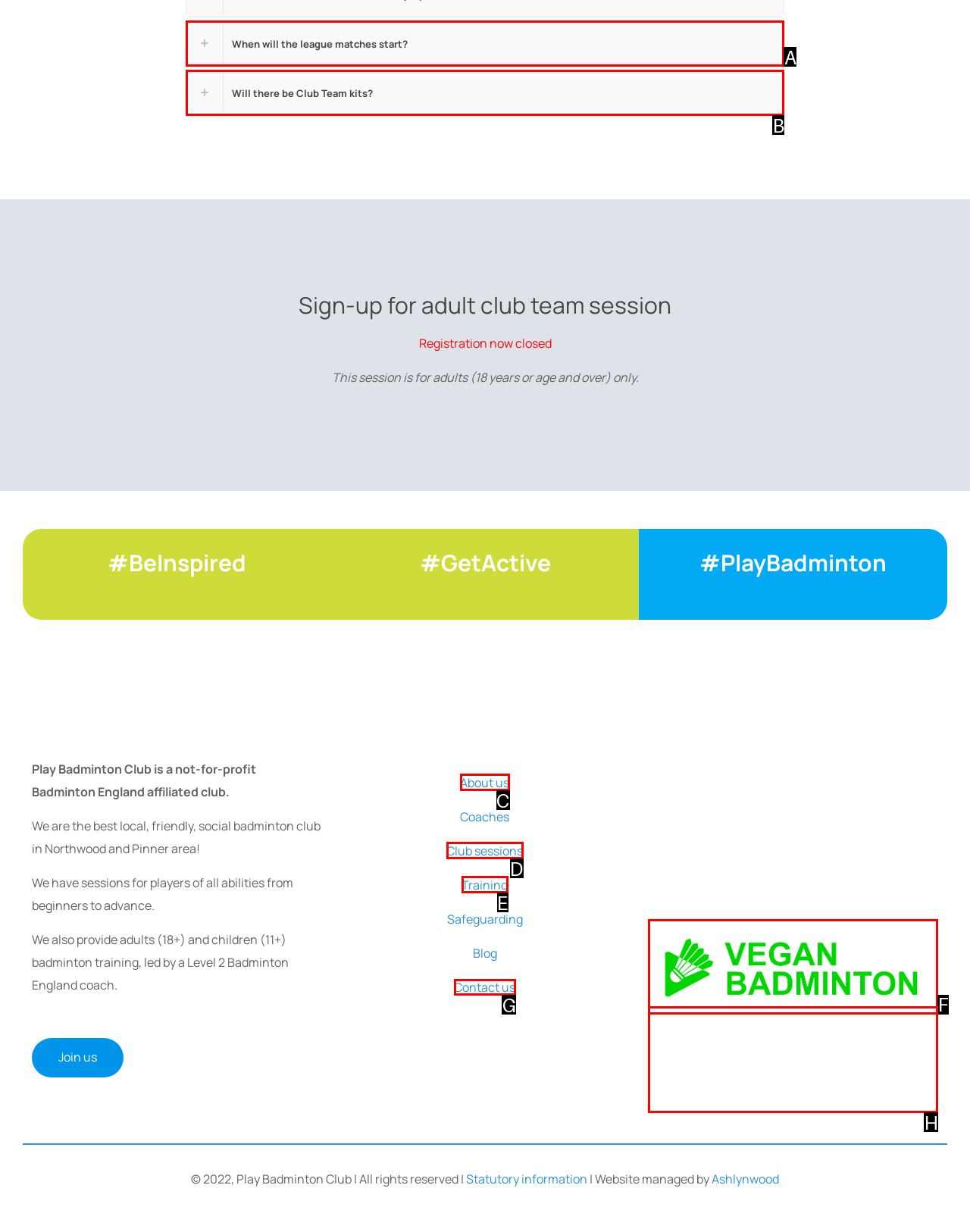Which option should you click on to fulfill this task: Contact the club? Answer with the letter of the correct choice.

G